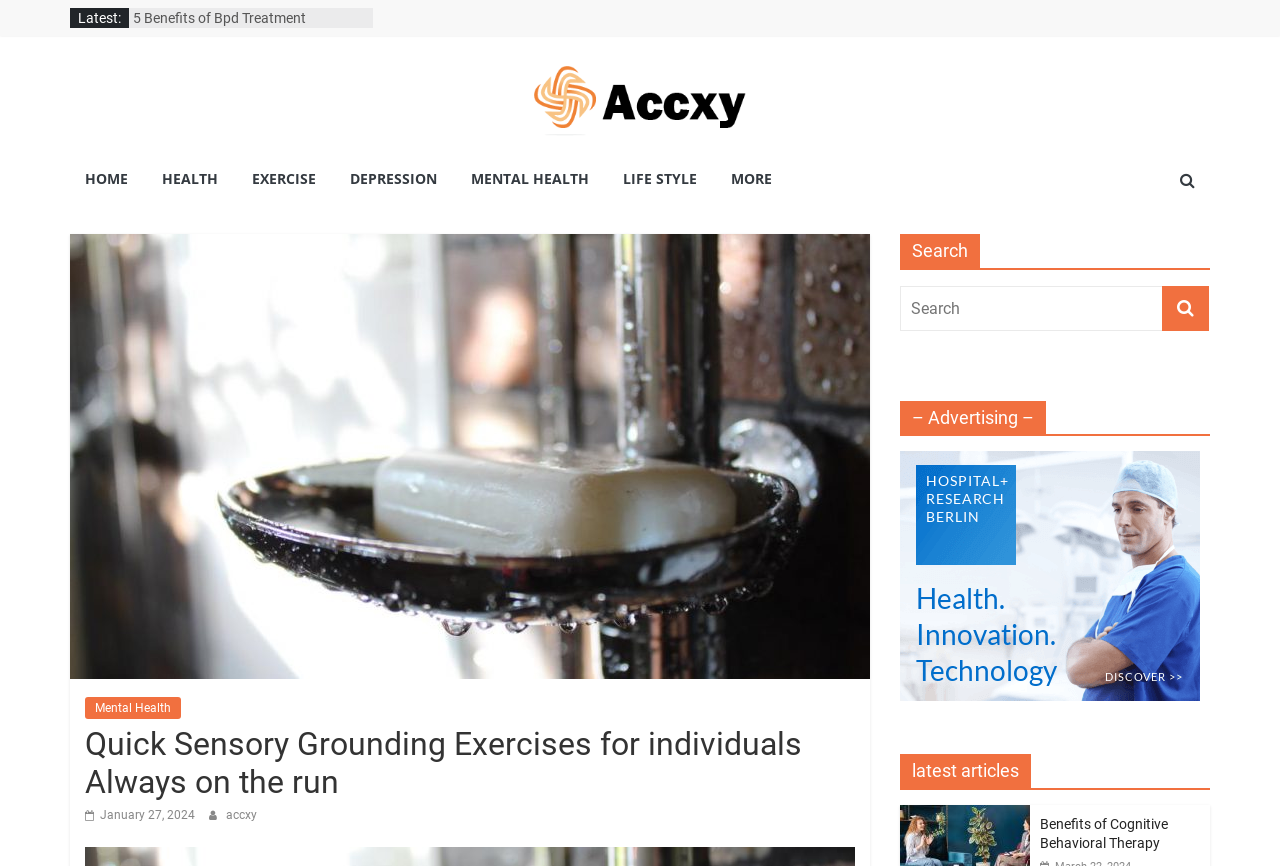Please identify the primary heading on the webpage and return its text.

Quick Sensory Grounding Exercises for individuals Always on the run